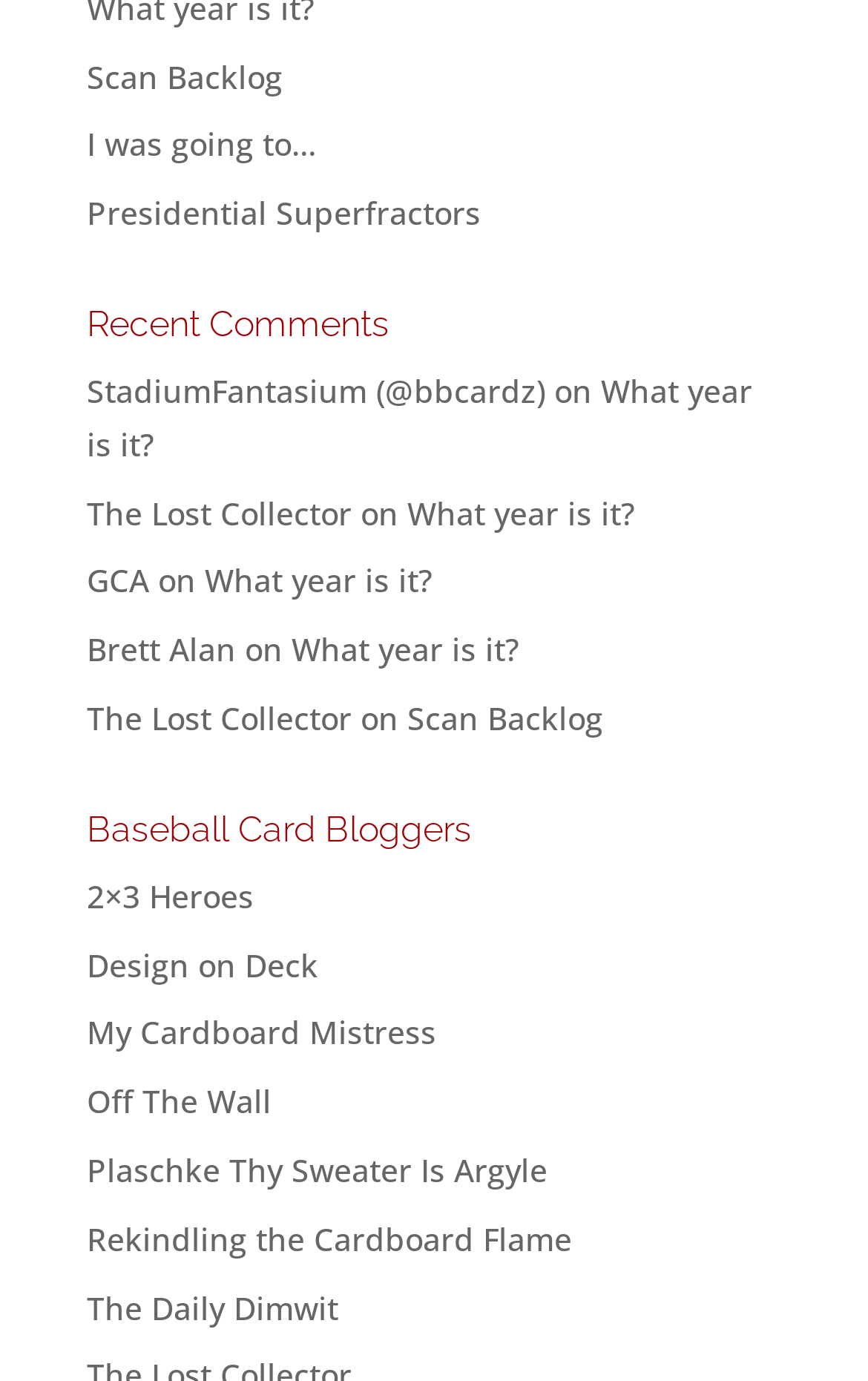Using the details in the image, give a detailed response to the question below:
What is the last link on the webpage?

The last link on the webpage is 'The Daily Dimwit' which is located at the bottom right corner of the webpage with a bounding box of [0.1, 0.931, 0.39, 0.962].